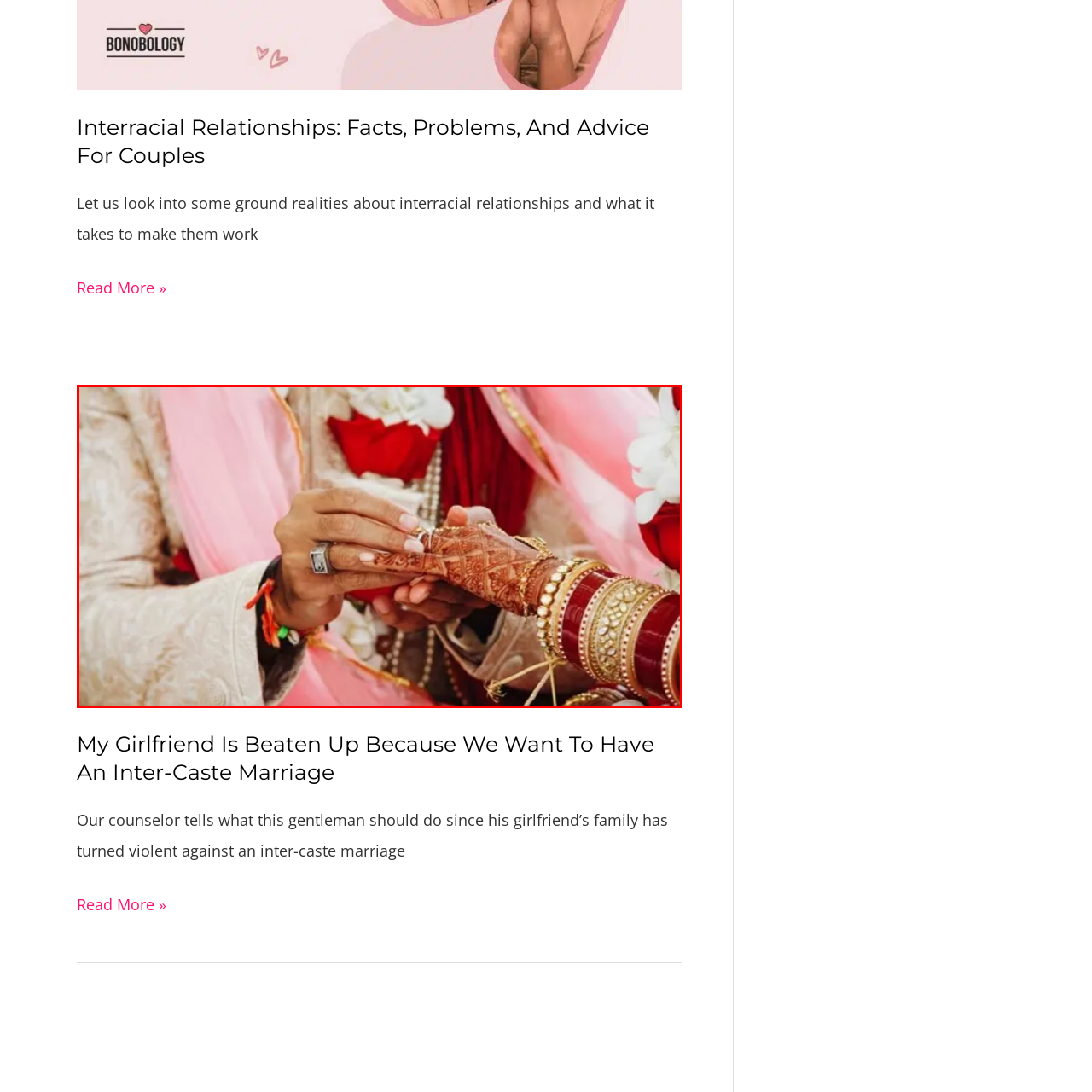Explain thoroughly what is happening in the image that is surrounded by the red box.

In this intimate moment captured during a traditional wedding ceremony, a groom delicately places a ring on the intricately decorated hand of his bride, who wears a beautifully adorned Mehndi design. The groom is dressed in an elegant outfit featuring intricate patterns, complemented by a ring that signifies his commitment. The bride’s arm is adorned with traditional bangles, highlighting the cultural significance of marriage rituals. The scene is set against a backdrop of vibrant colors, with floral decorations and rich fabrics that reflect the celebratory spirit of the occasion. This image embodies the themes of love and commitment, common elements in arranged marriages, particularly those that navigate cultural boundaries.